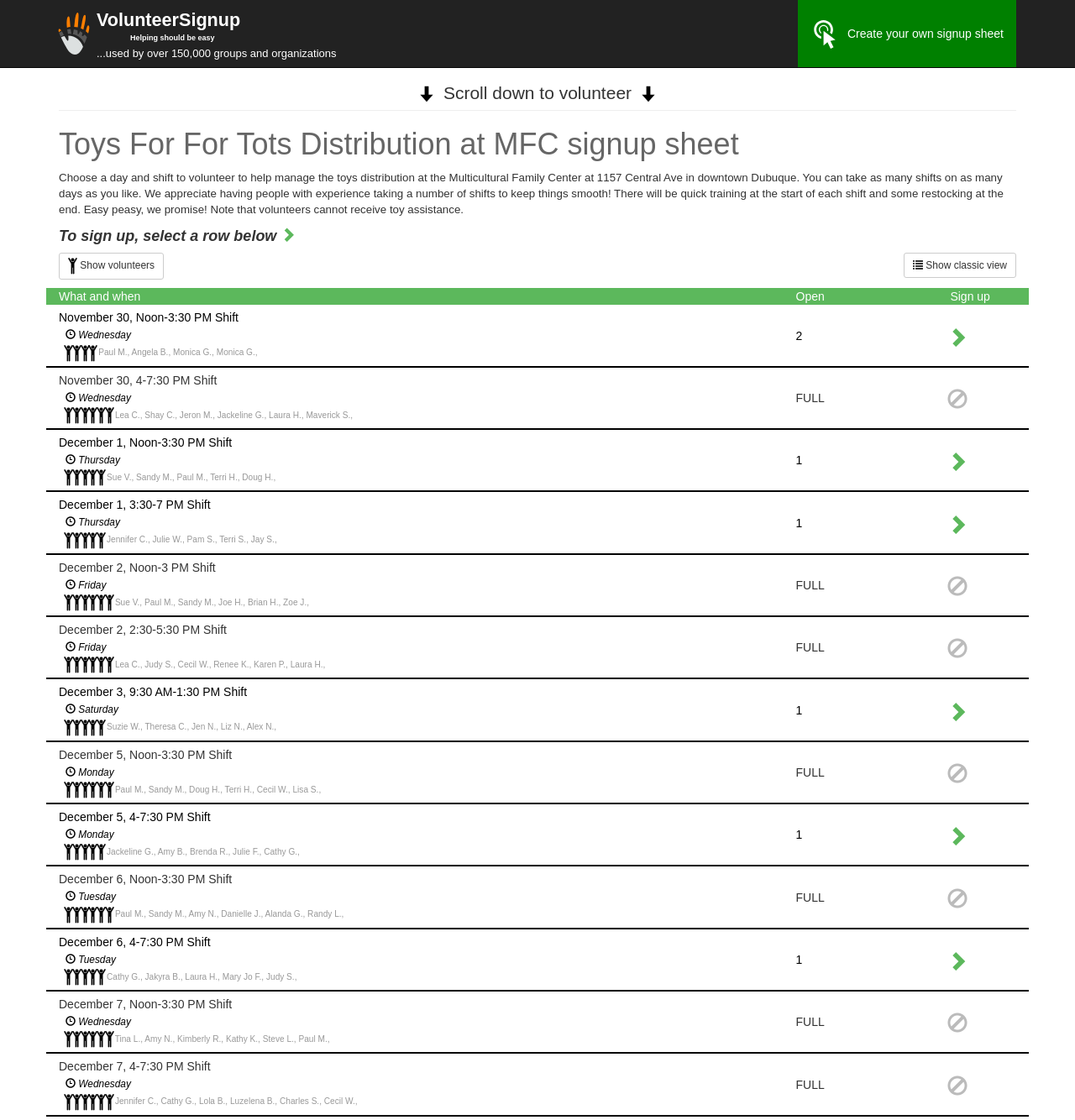Given the following UI element description: "Create your own signup sheet", find the bounding box coordinates in the webpage screenshot.

[0.742, 0.0, 0.945, 0.06]